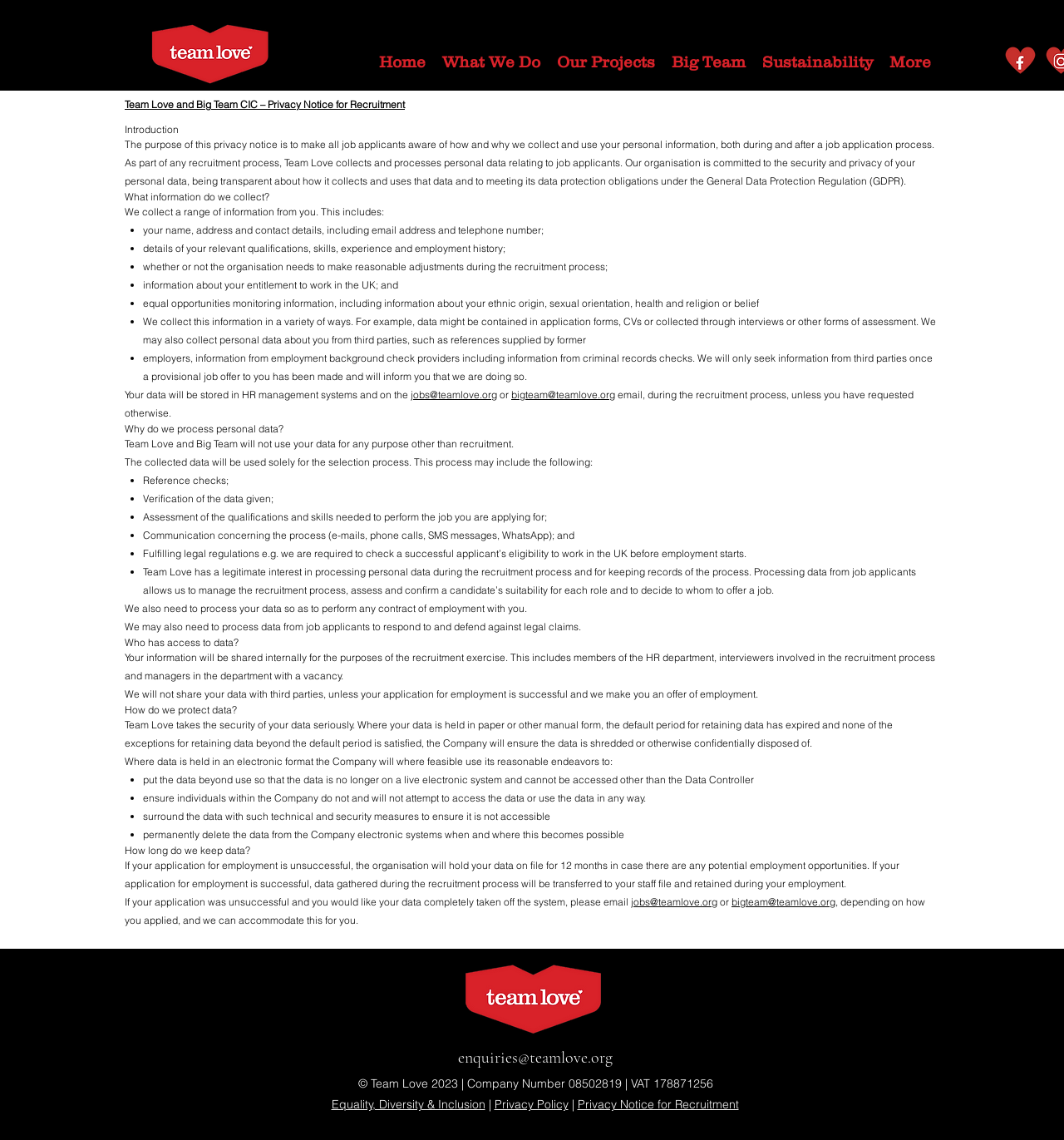Please identify the bounding box coordinates of the area that needs to be clicked to follow this instruction: "View Facebook".

[0.944, 0.039, 0.974, 0.068]